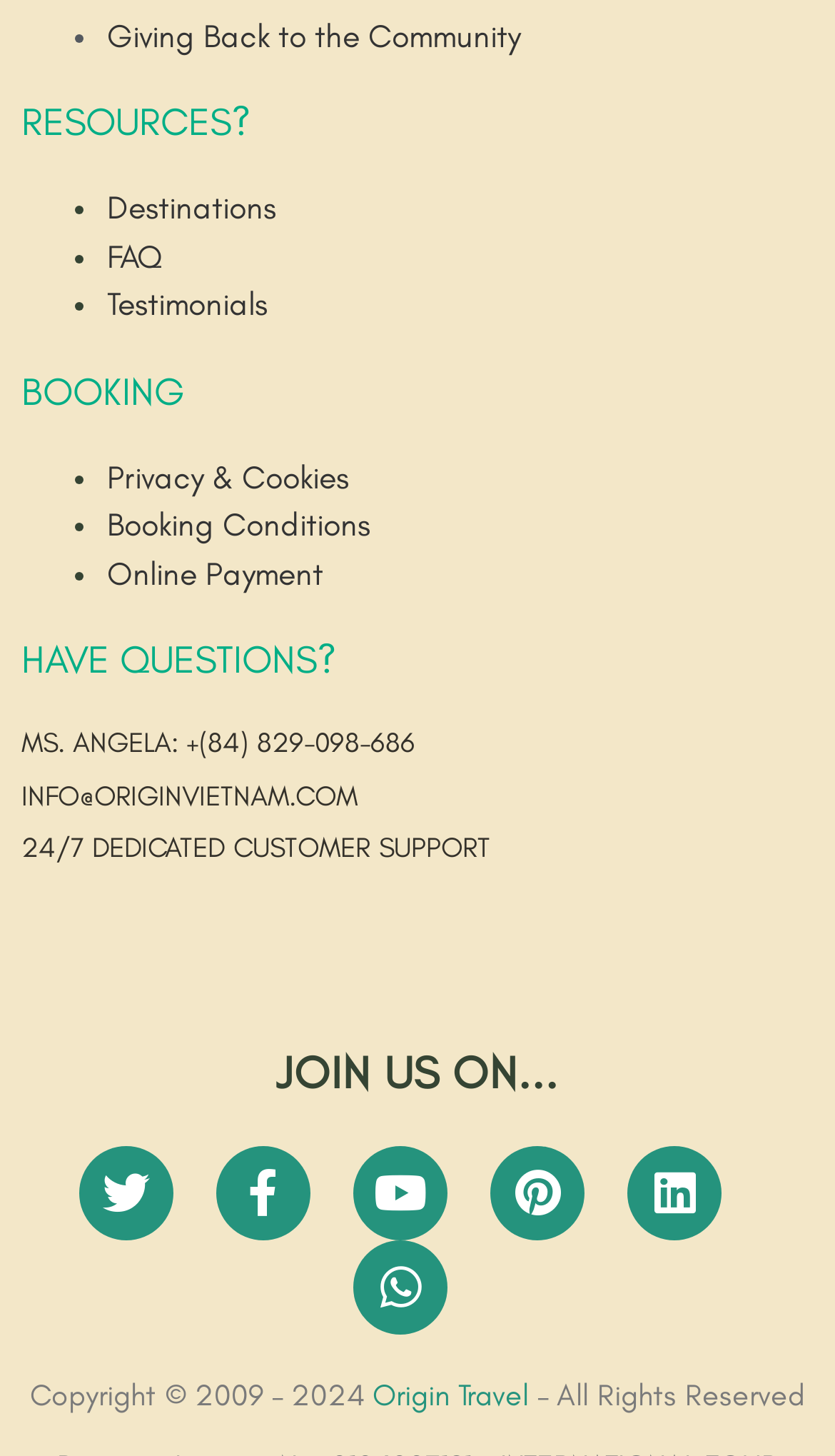Locate the bounding box coordinates of the area you need to click to fulfill this instruction: 'Check 'FAQ''. The coordinates must be in the form of four float numbers ranging from 0 to 1: [left, top, right, bottom].

[0.128, 0.164, 0.195, 0.189]